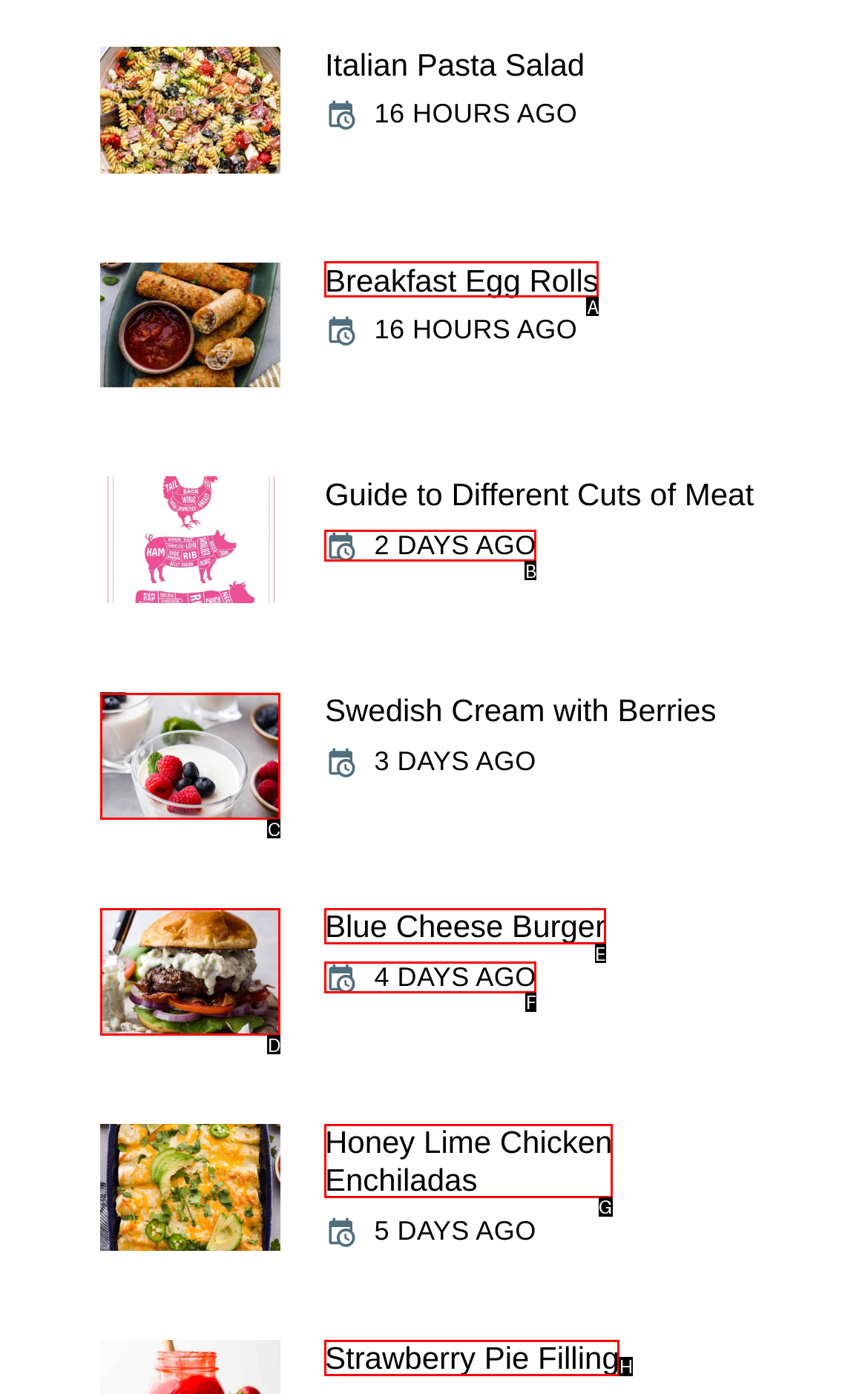Identify the HTML element that corresponds to the following description: alt="Swedish Cream with Berries" Provide the letter of the best matching option.

C